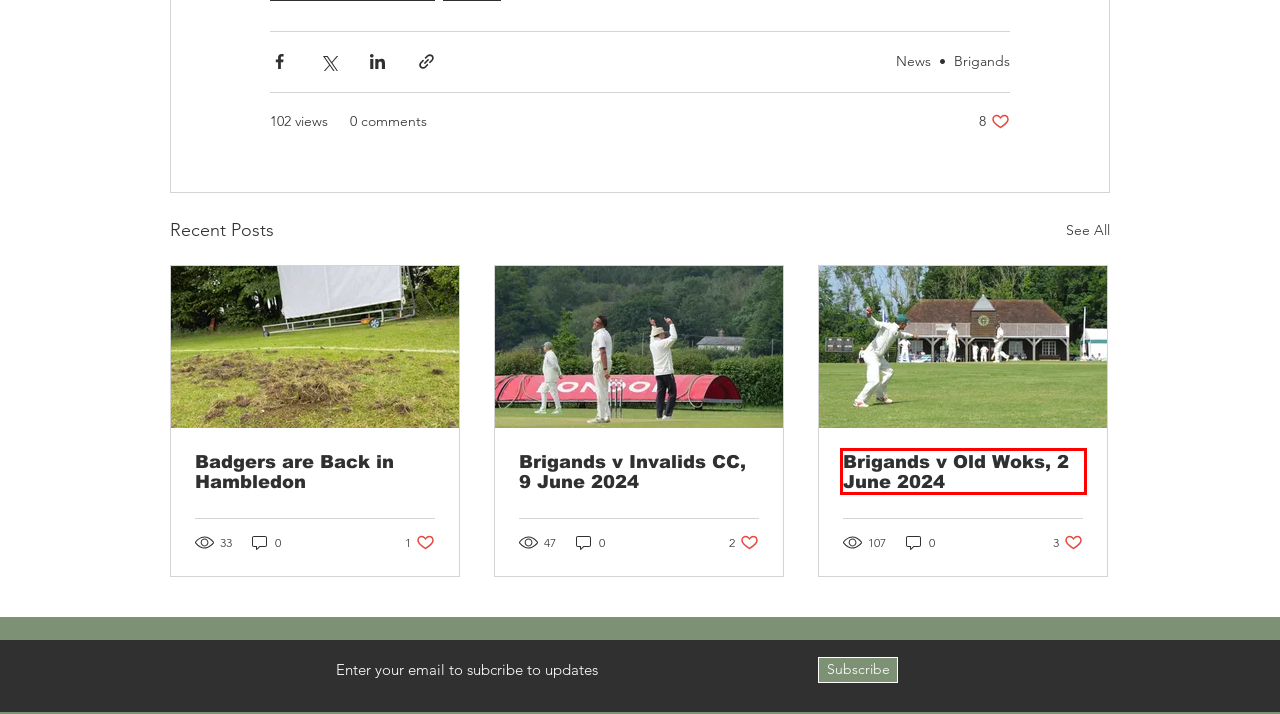Given a screenshot of a webpage featuring a red bounding box, identify the best matching webpage description for the new page after the element within the red box is clicked. Here are the options:
A. Brigands | Broadhalfpenny Down
B. Hambledon Cricket Club and Boadhalfpenny Brigands Fixtures
C. Brigands v Invalids CC, 9 June 2024
D. Brigands v Old Woks, 2 June 2024
E. Badgers are Back in Hambledon
F. Brigands
G. Cradle of Cricket | Broadhalfpenny Down in Hambledon
H. Charity | Broadhalfpenny Down

D